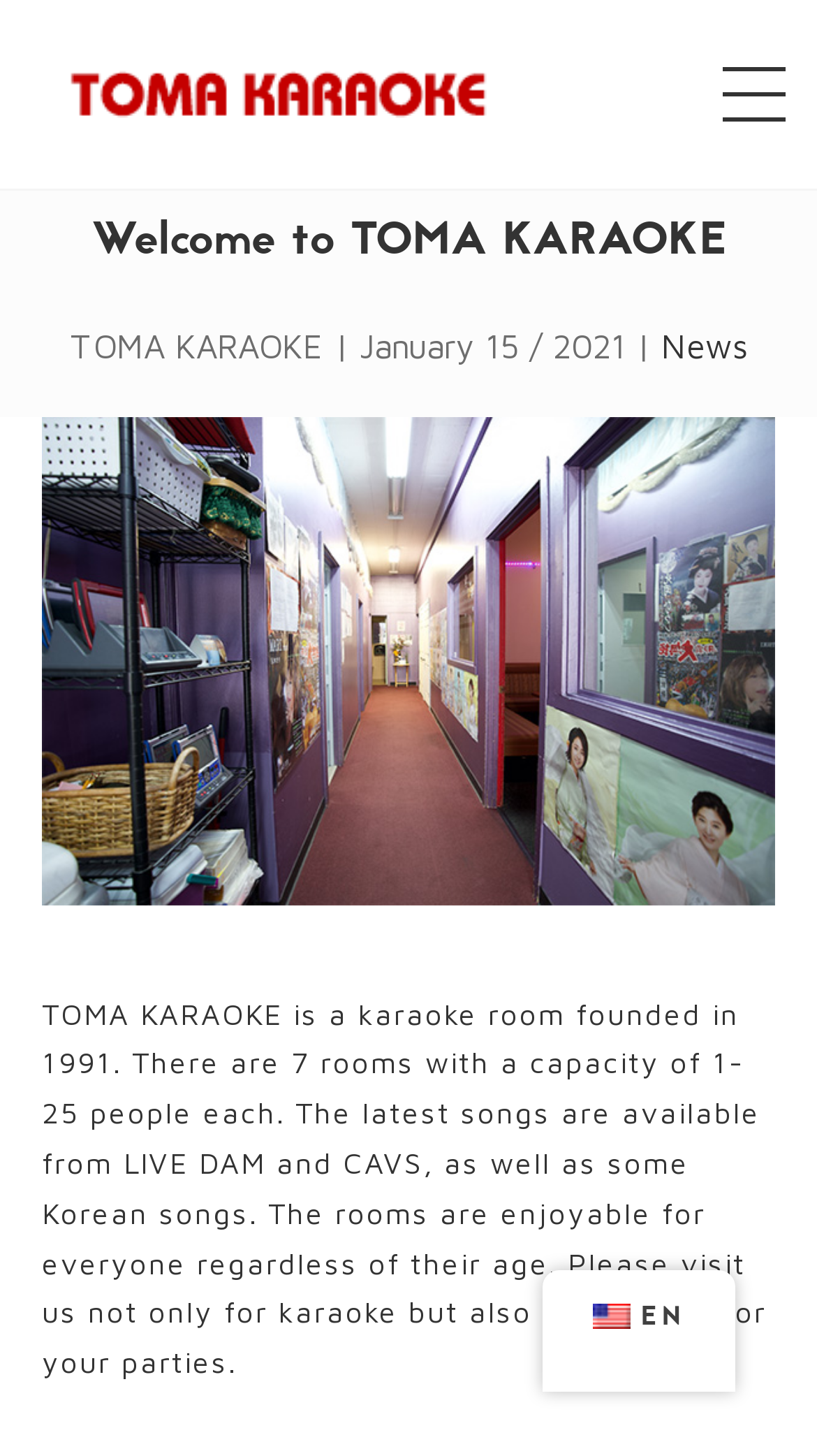By analyzing the image, answer the following question with a detailed response: What is the purpose of the karaoke room?

The webpage mentions that 'Please visit us not only for karaoke but also as a venue for your parties.'